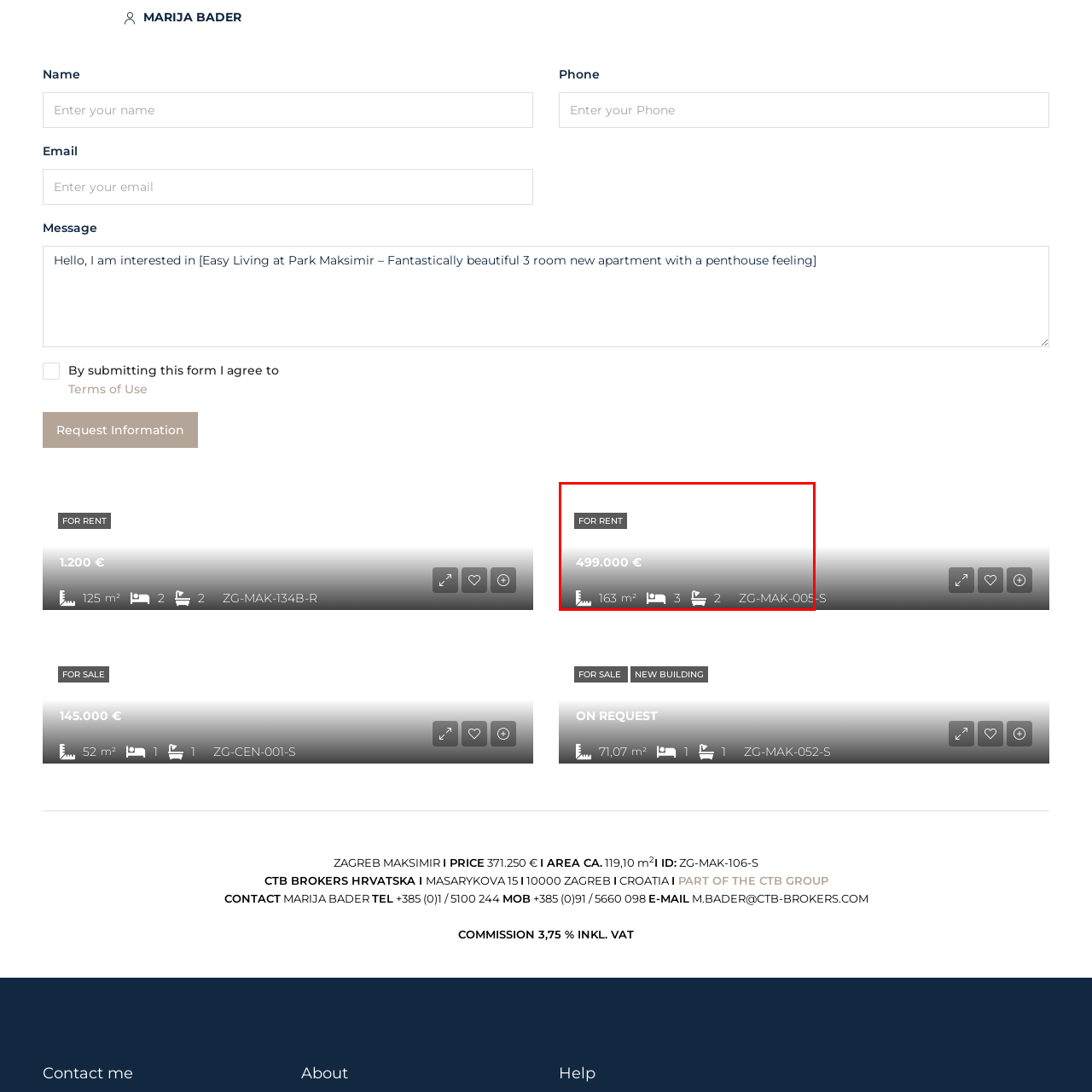Detail the features and elements seen in the red-circled portion of the image.

This image displays a rental listing featuring a luxurious two-floor apartment with a garden in Maksimir, Zagreb. The listing includes key details such as the price of 499,000 €, and it is noted as "FOR RENT." The apartment spans an area of 163 m² and includes three bedrooms and two bathrooms, indicated by the respective icons. The property is identified with the code ZG-MAK-005, suggesting its unique listing reference in the real estate market. The design of the image emphasizes simplicity and clarity, effectively showcasing the main details to potential renters.